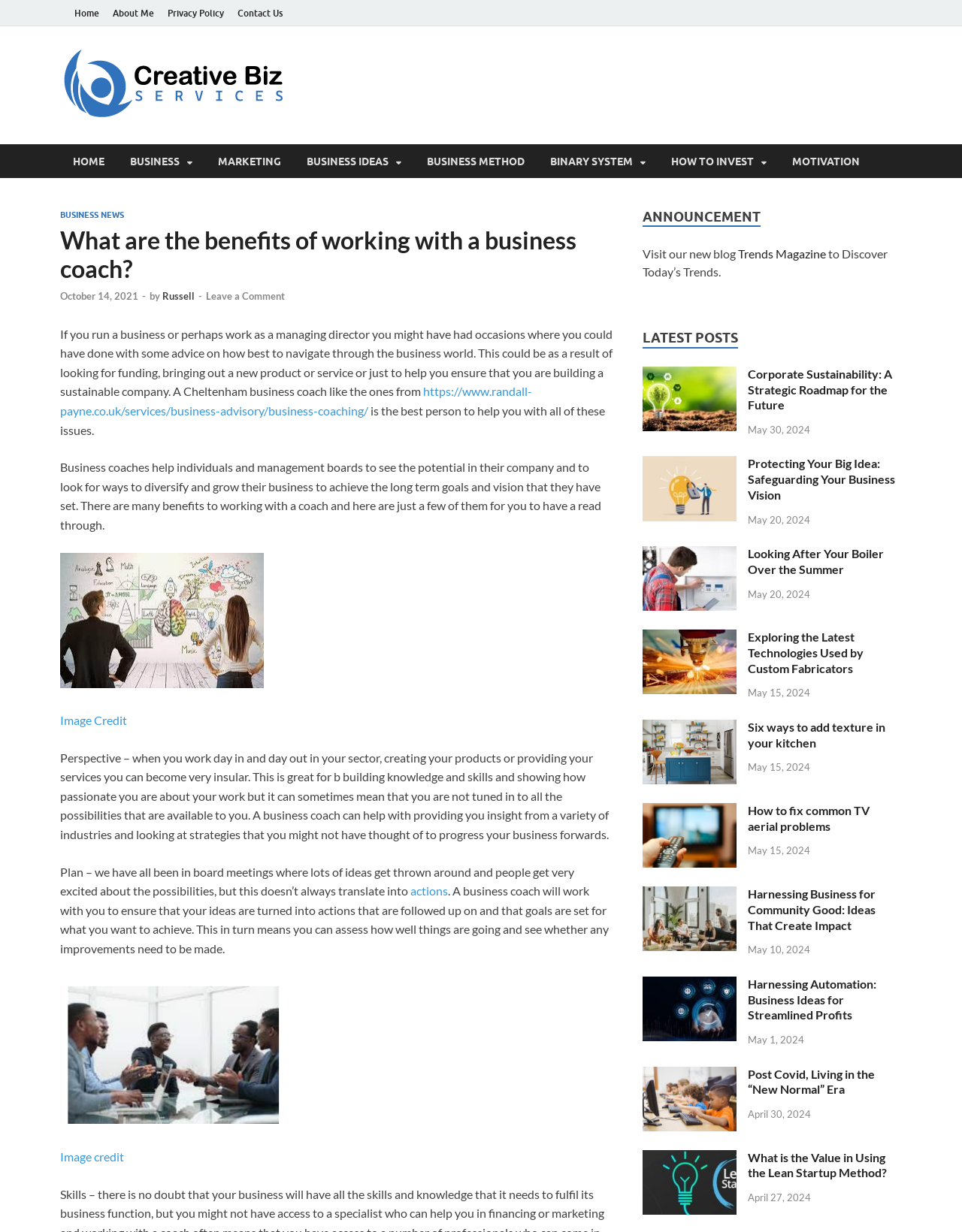Describe the webpage meticulously, covering all significant aspects.

This webpage is about Creative Biz, a business coaching service. At the top, there are several links to different sections of the website, including "Home", "About Me", "Privacy Policy", and "Contact Us". Below these links, there is a logo and a heading that reads "Success Secrets for Creative Entrepreneurs". 

On the left side of the page, there is a menu with links to various categories, including "HOME", "BUSINESS", "MARKETING", "BUSINESS IDEAS", "BUSINESS METHOD", "BINARY SYSTEM", "HOW TO INVEST", and "MOTIVATION". 

The main content of the page is an article titled "What are the benefits of working with a business coach?" The article discusses the advantages of hiring a business coach, including gaining a fresh perspective, creating a plan, and taking action. The text is divided into several sections, each with a heading and a brief description. There are also links to external resources and images throughout the article.

On the right side of the page, there are several sections, including "ANNOUNCEMENT", "LATEST POSTS", and a list of recent articles with headings, links, and images. Each article has a timestamp and a brief description.